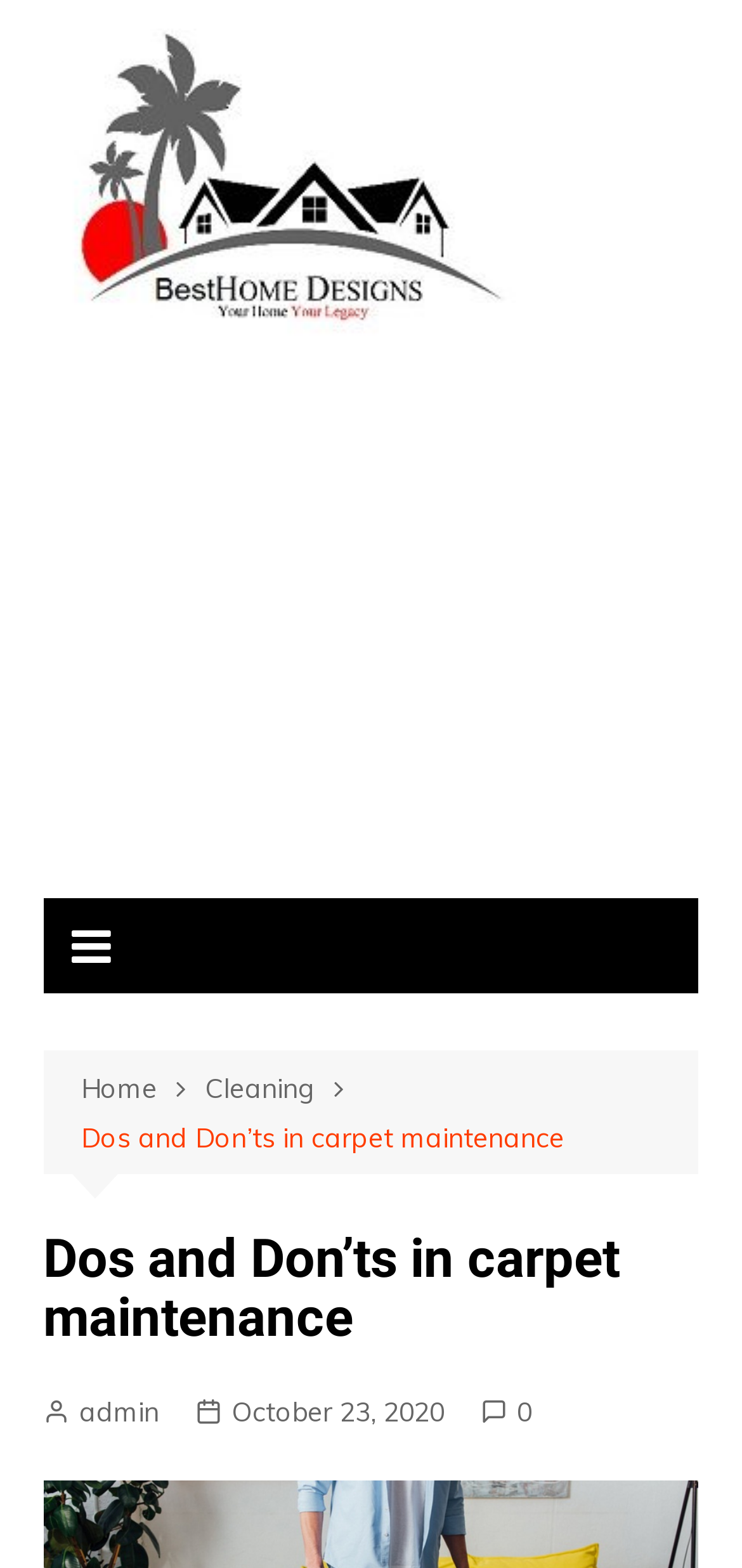Please identify the bounding box coordinates of the area I need to click to accomplish the following instruction: "Read the article about beating iBuyers".

None